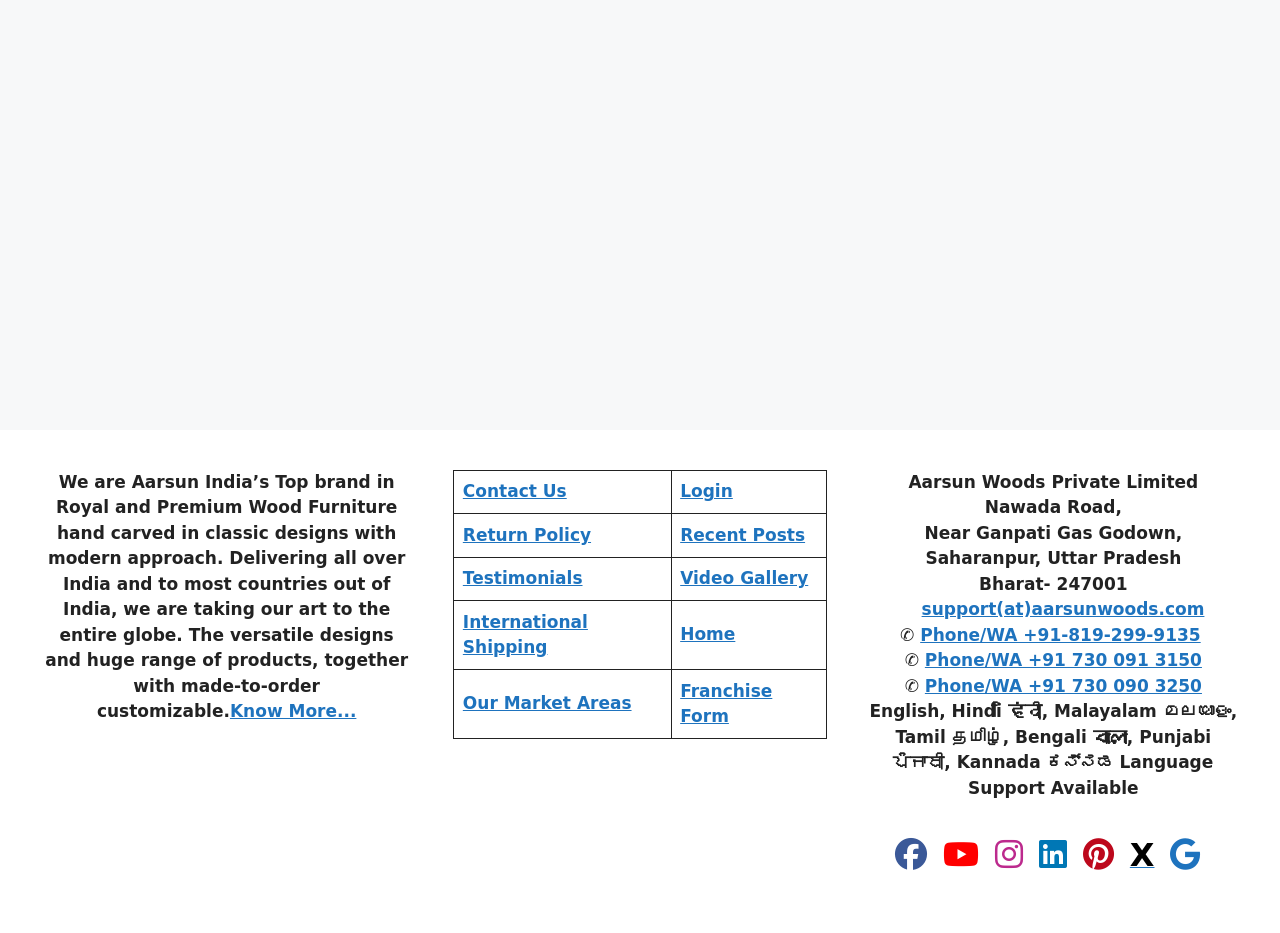Specify the bounding box coordinates for the region that must be clicked to perform the given instruction: "Check Testimonials".

[0.362, 0.609, 0.455, 0.63]